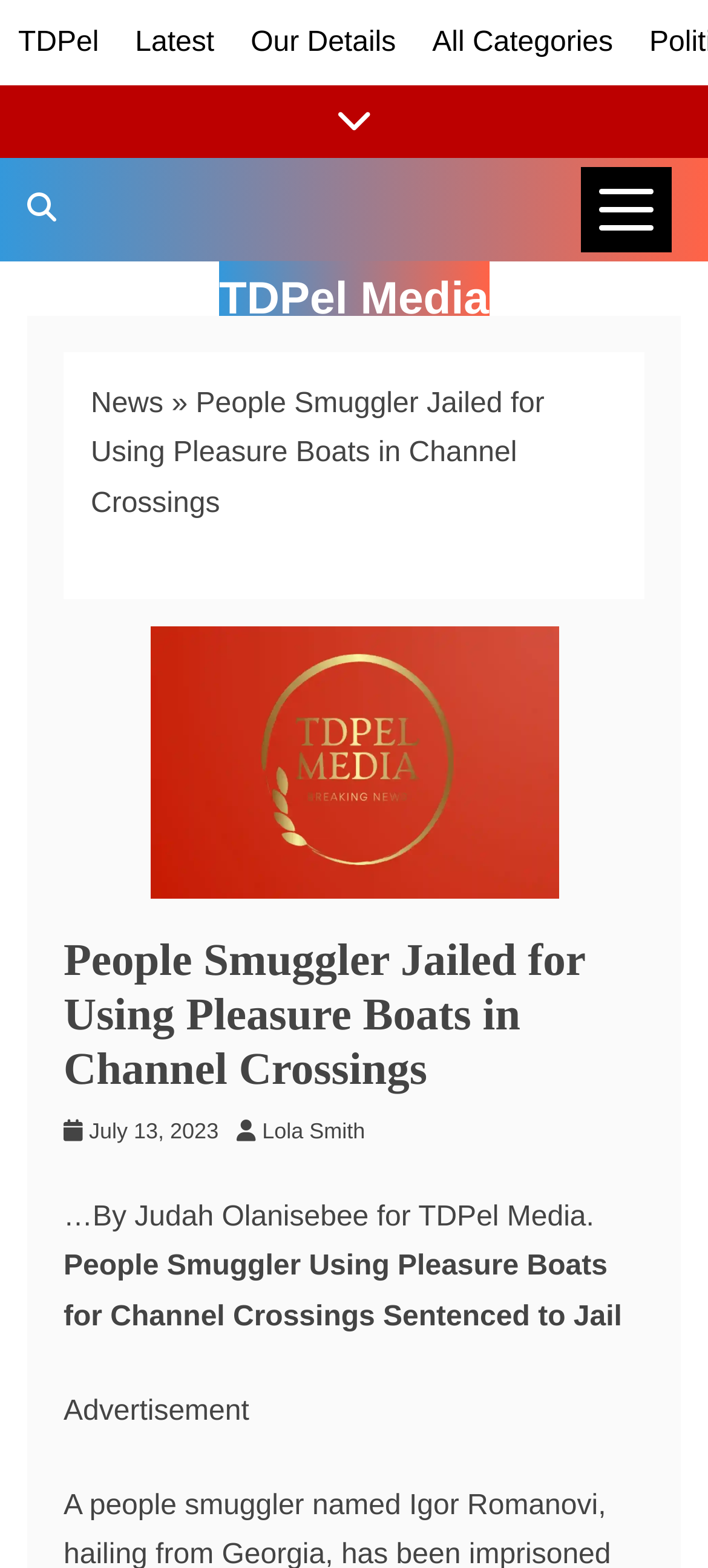Can you show the bounding box coordinates of the region to click on to complete the task described in the instruction: "View News Categories"?

[0.821, 0.107, 0.949, 0.161]